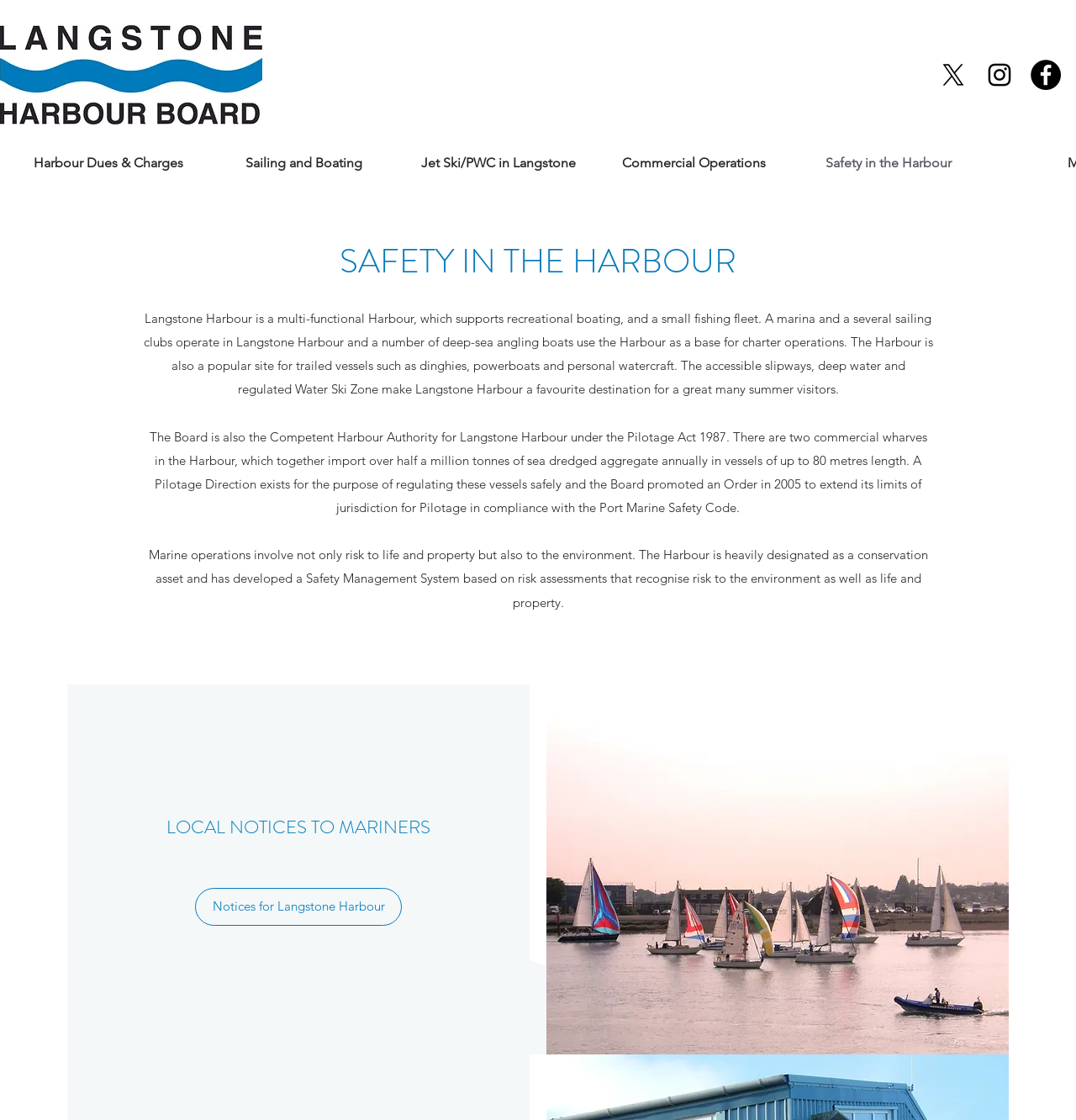Answer succinctly with a single word or phrase:
What is the Safety Management System based on?

Risk assessments